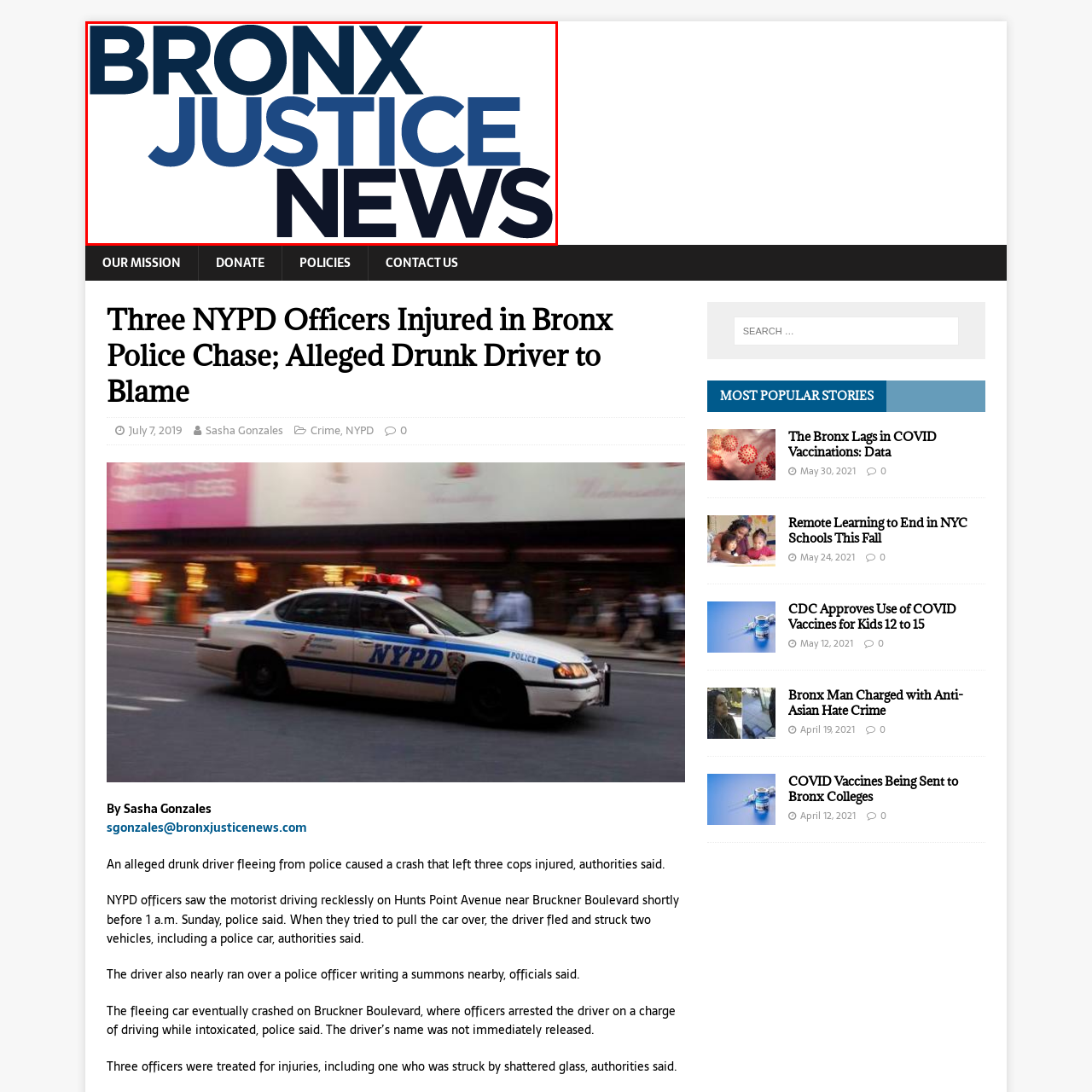What is the font style of 'NEWS' in the logo?
Direct your attention to the area of the image outlined in red and provide a detailed response based on the visual information available.

The text is arranged to prominently highlight 'BRONX' and 'JUSTICE,' with 'NEWS' presented in a distinctive font that enhances the brand’s identity. This implies that the font style of 'NEWS' in the logo is distinctive.